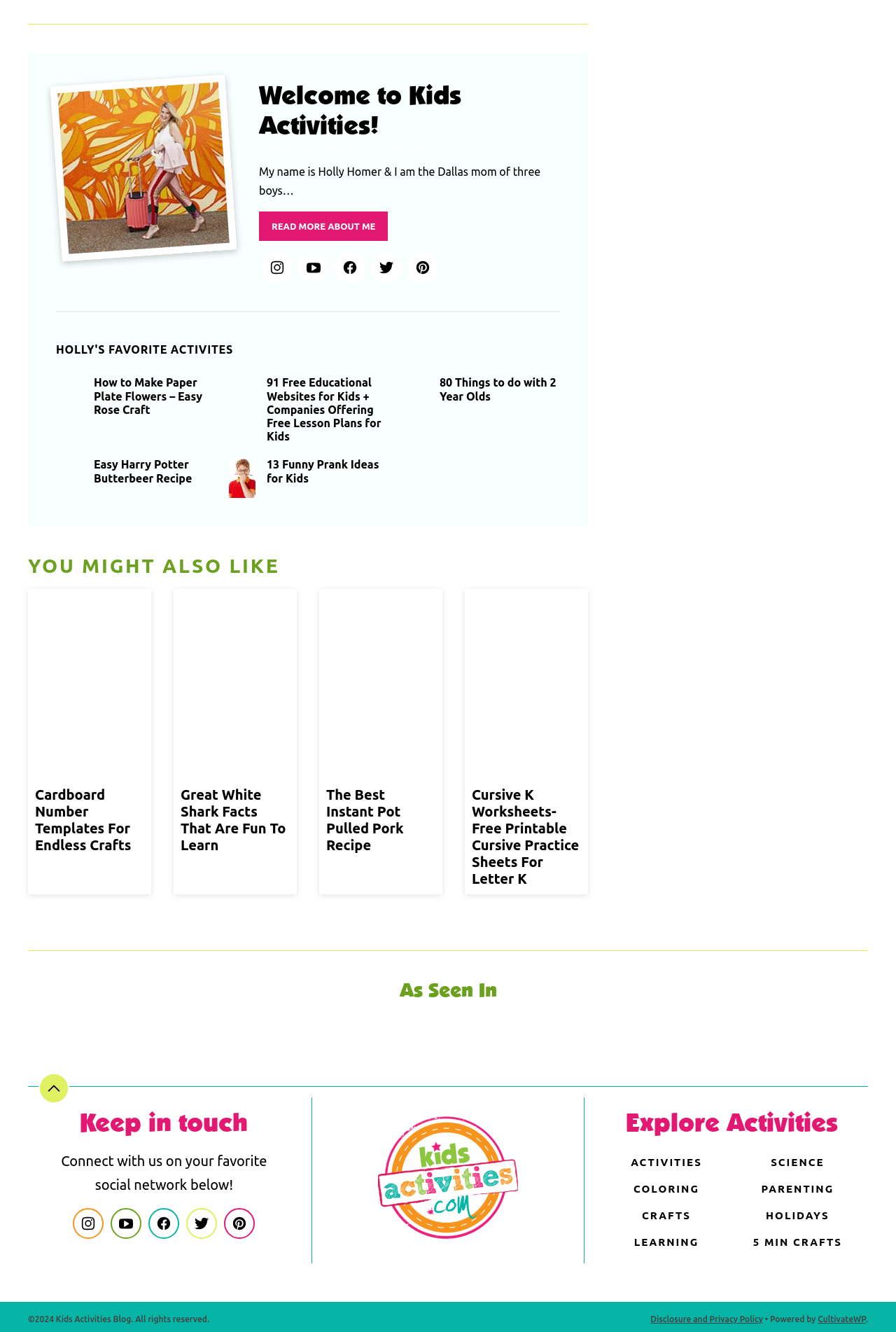Give a one-word or short-phrase answer to the following question: 
How many social media links are there in the 'Keep in touch' section?

5